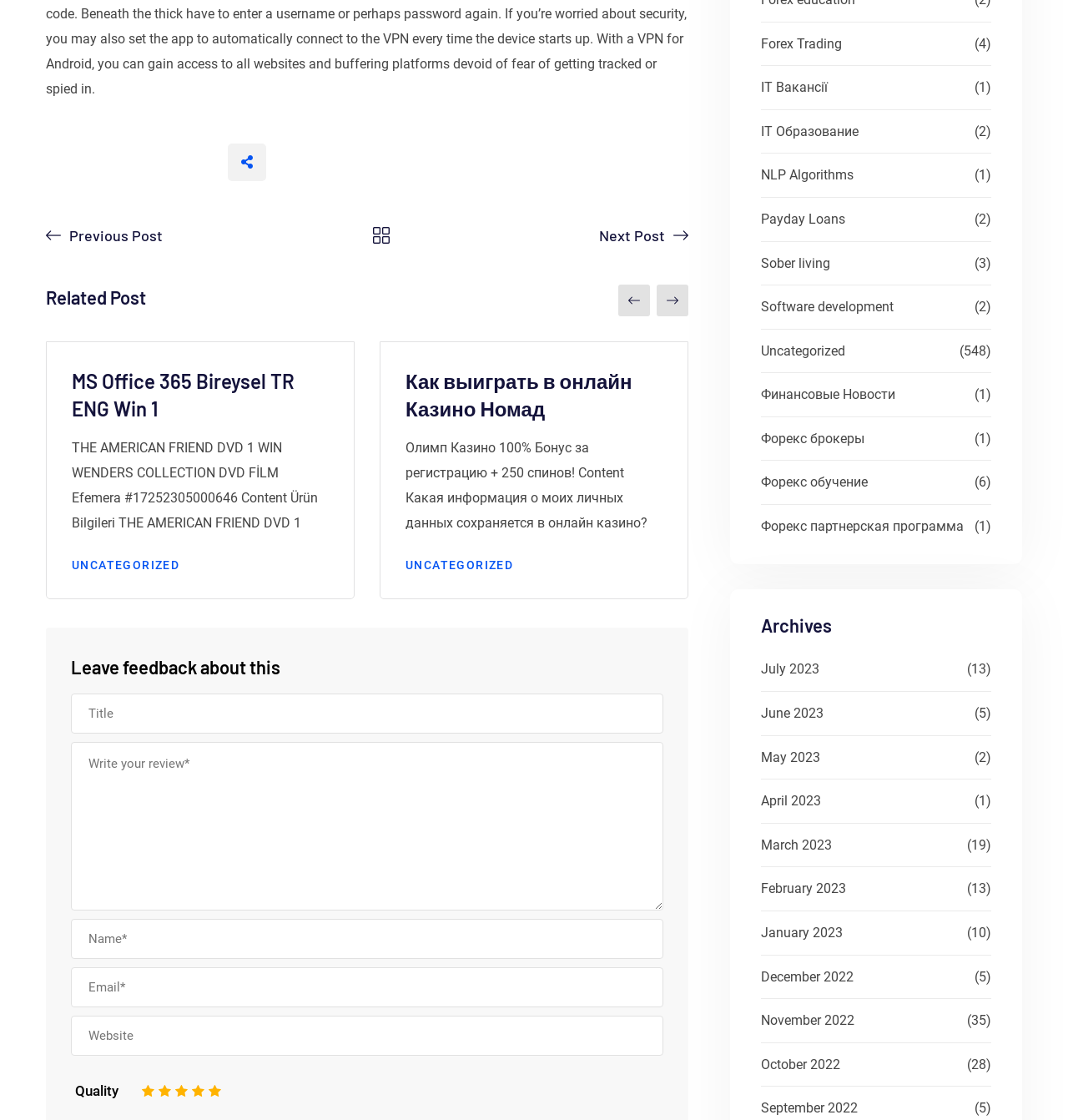Can you specify the bounding box coordinates of the area that needs to be clicked to fulfill the following instruction: "Visit the website of the IBAMuseum"?

None